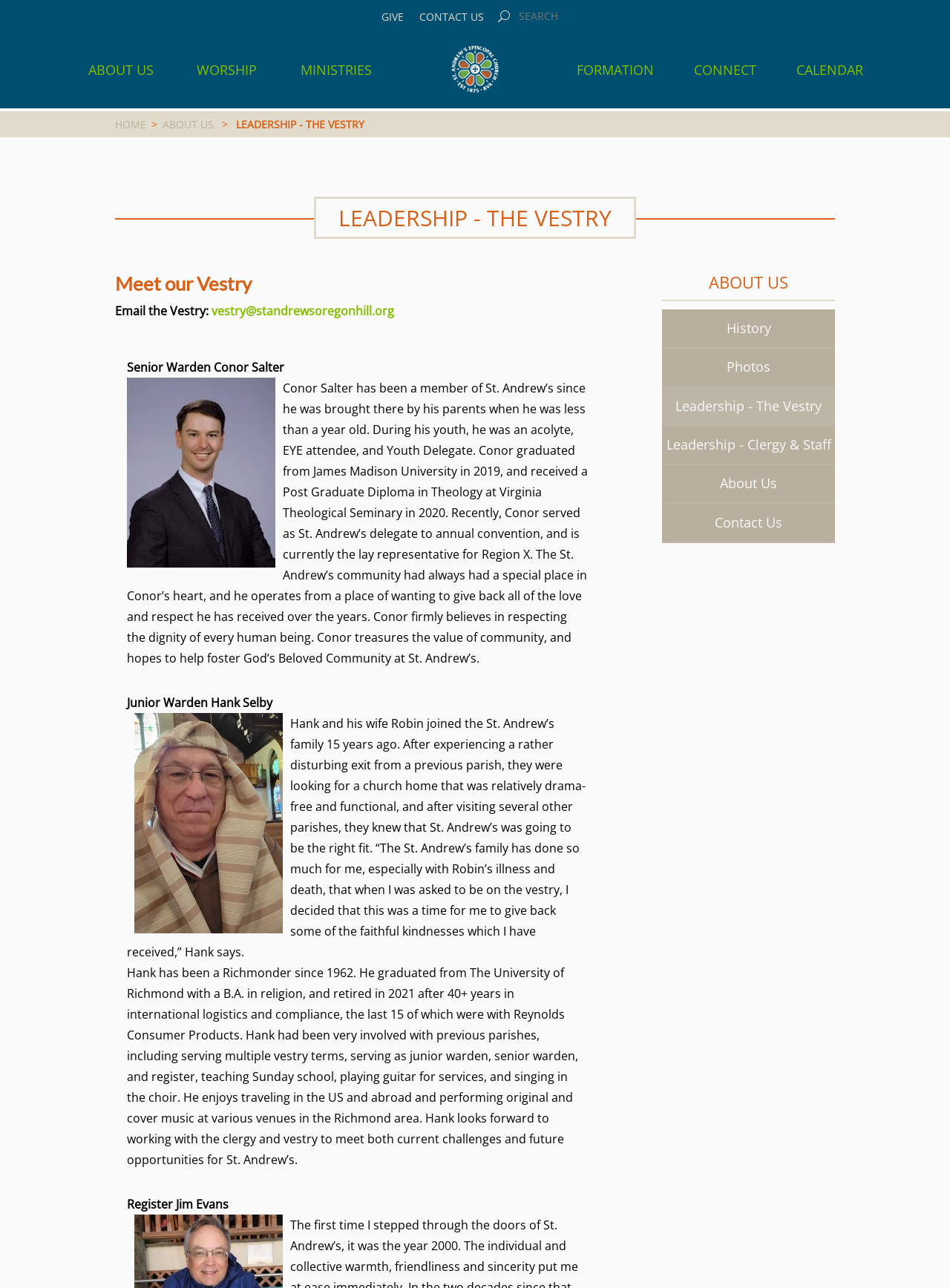Indicate the bounding box coordinates of the element that needs to be clicked to satisfy the following instruction: "Search for something". The coordinates should be four float numbers between 0 and 1, i.e., [left, top, right, bottom].

[0.539, 0.008, 0.607, 0.017]